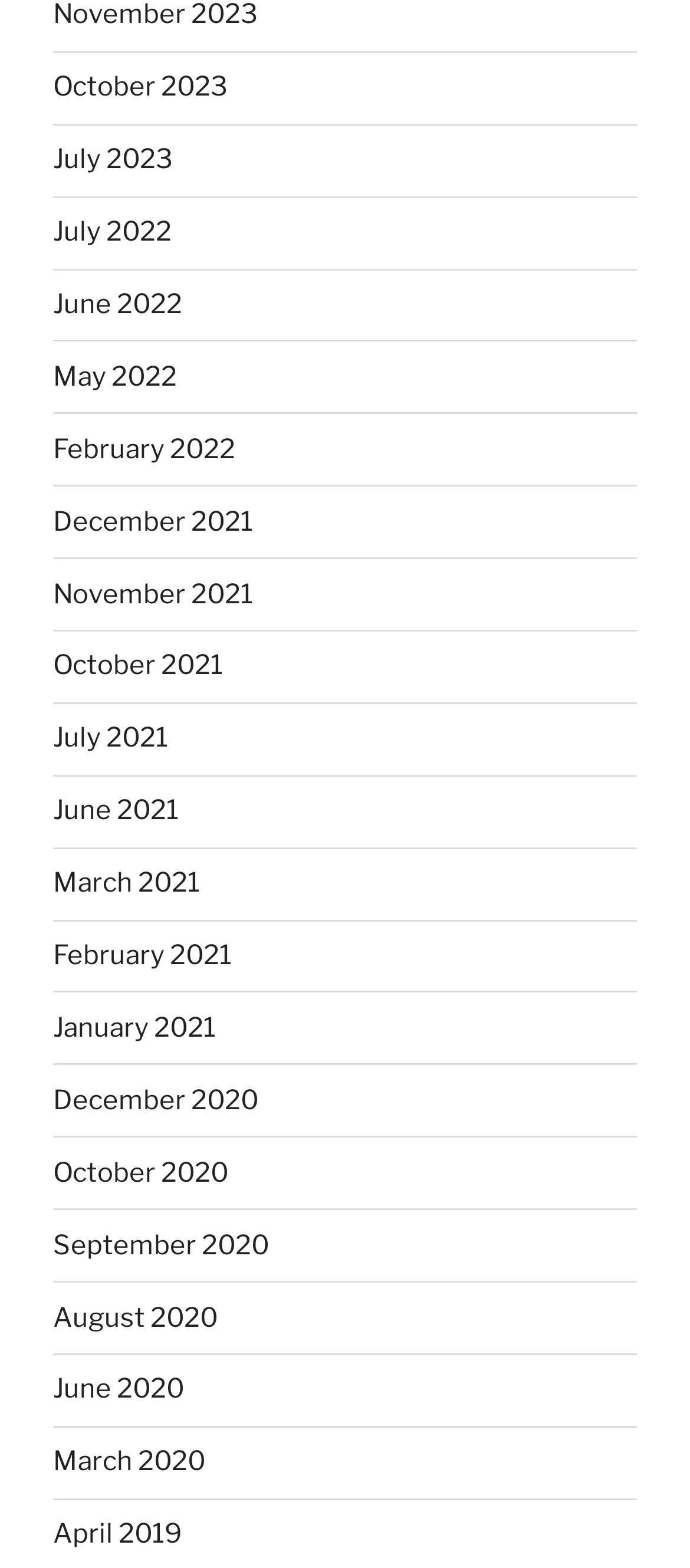Determine the bounding box coordinates of the region to click in order to accomplish the following instruction: "view February 2021". Provide the coordinates as four float numbers between 0 and 1, specifically [left, top, right, bottom].

[0.077, 0.599, 0.336, 0.619]